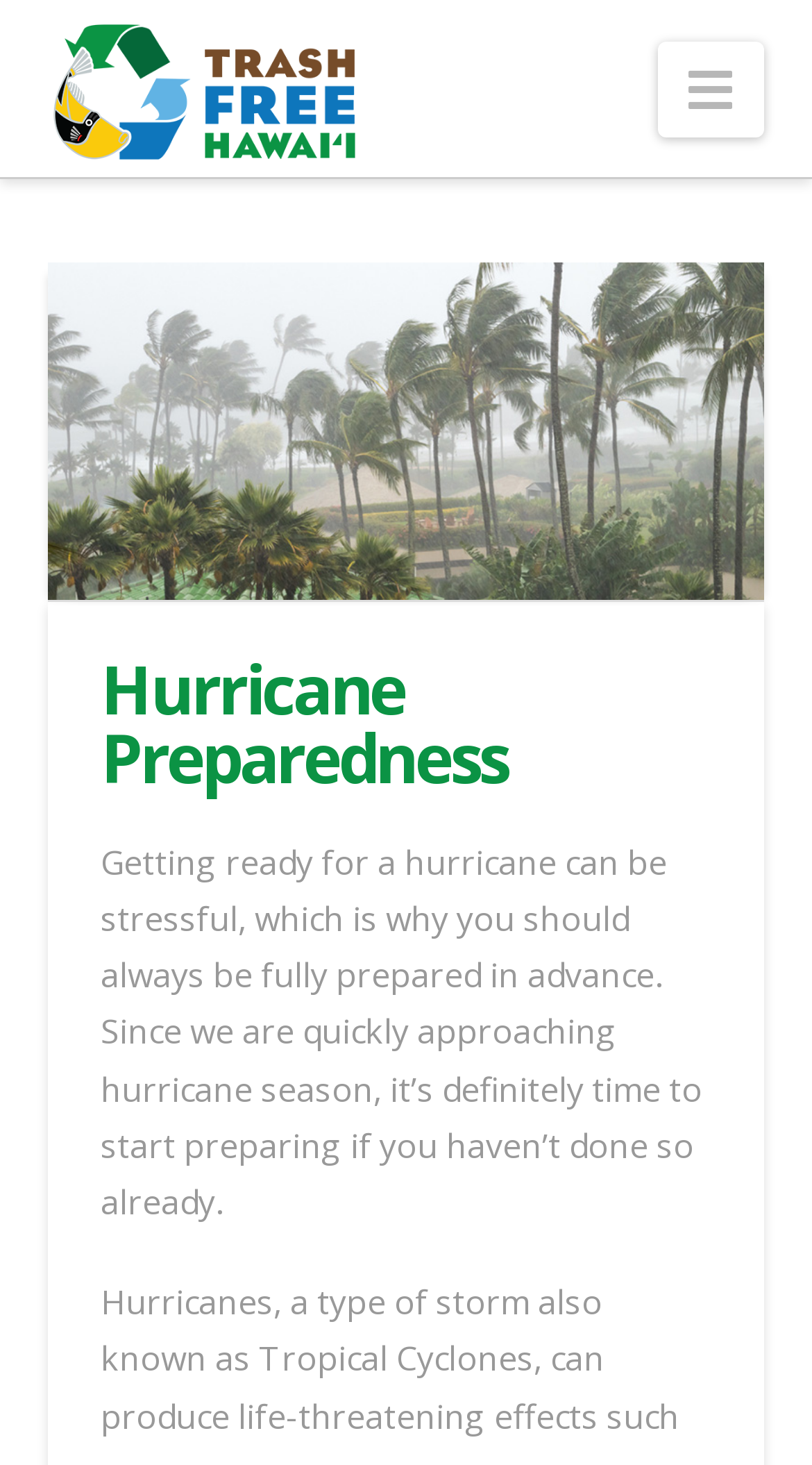Please determine the bounding box coordinates for the element with the description: "Navigation".

[0.809, 0.028, 0.94, 0.094]